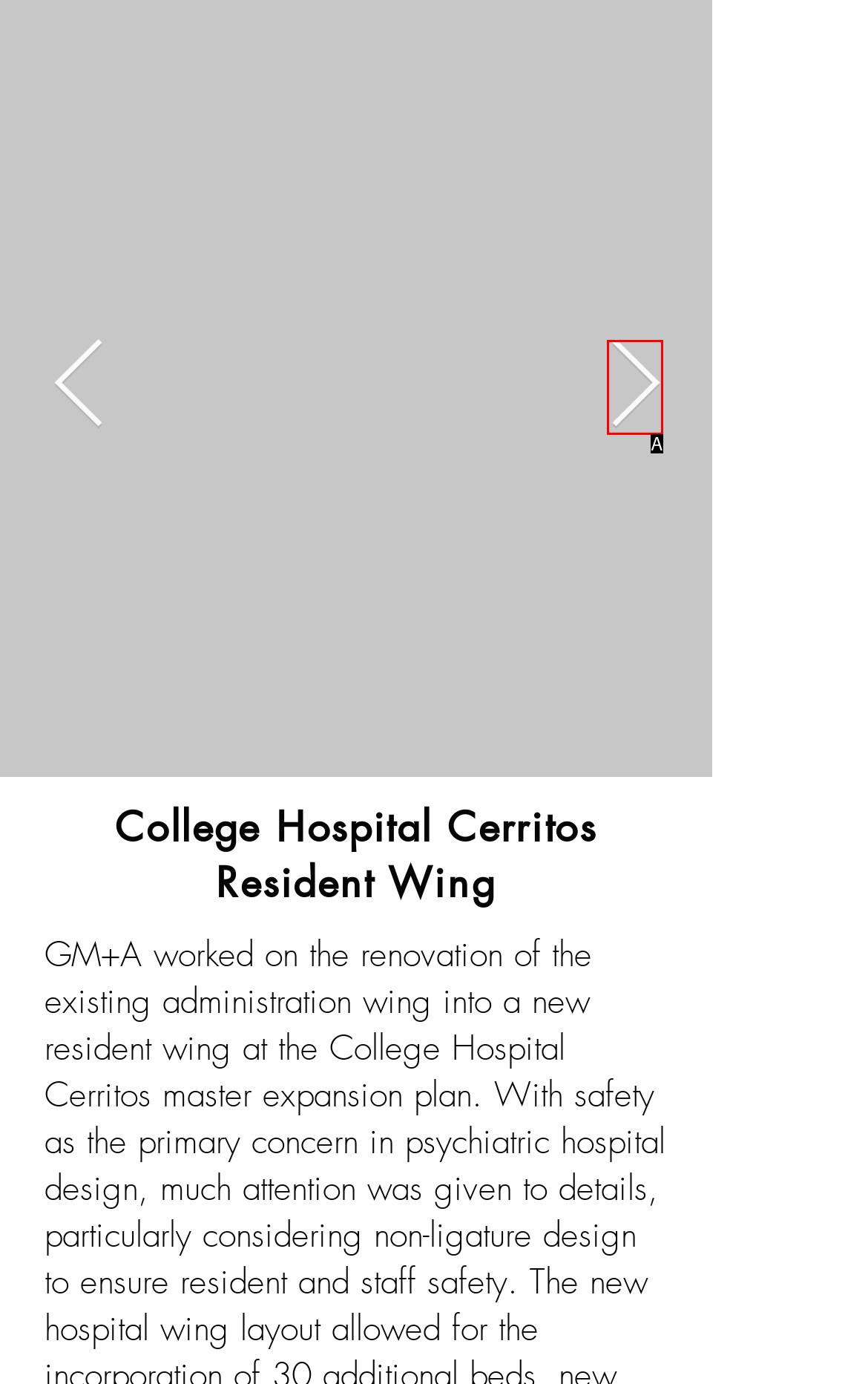Identify which HTML element aligns with the description: 10. Does ExtremeVPN support Torrenting?
Answer using the letter of the correct choice from the options available.

None